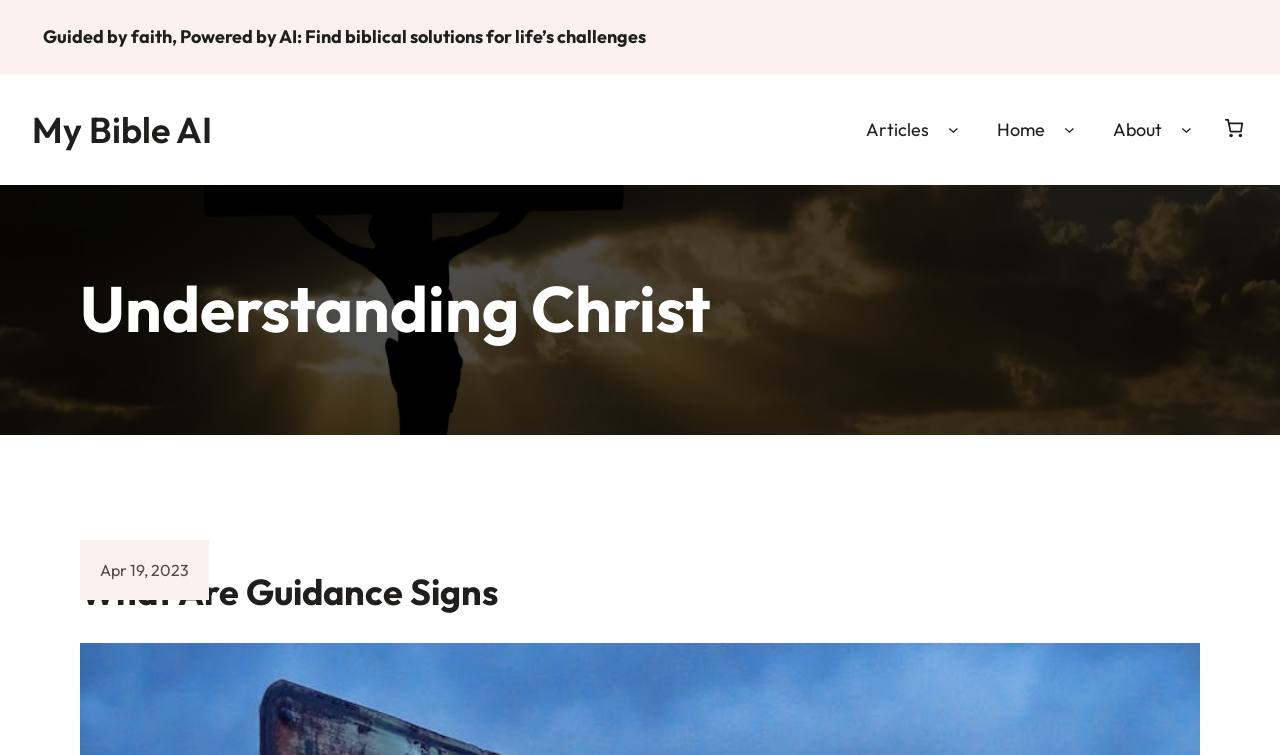Provide a comprehensive caption for the webpage.

The webpage is titled "Articles – My Bible AI" and has a tagline "Guided by faith, Powered by AI: Find biblical solutions for life’s challenges" displayed prominently at the top. Below the tagline, there is a link to "My Bible AI" on the left side. 

On the top right side, there is a navigation menu with four main links: "Articles", "Home", "About", each accompanied by a submenu button. The "Articles" link is currently active. 

To the right of the navigation menu, there is a cart button indicating that there are 0 items in the cart, with a total price of $0.00. Next to the cart button, there is a small image.

The main content of the webpage is divided into sections, each with a heading. The first section is titled "Understanding Christ", and the second section is titled "What Are Guidance Signs". The "What Are Guidance Signs" section has a link with the same title. Each section also has a timestamp, with the most recent one being "Apr 19, 2023".